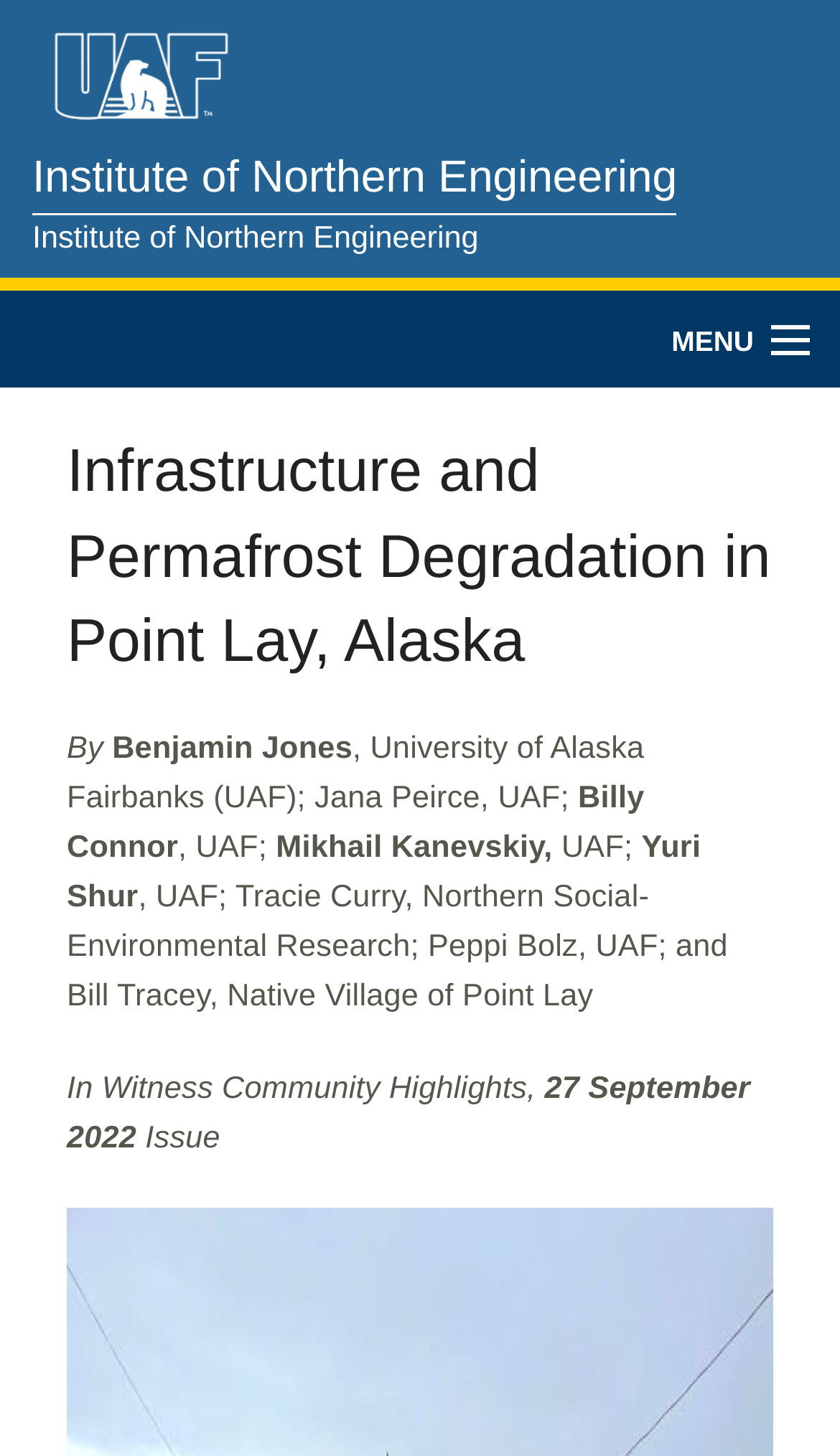Give an in-depth explanation of the webpage layout and content.

The webpage is about Infrastructure and Permafrost Degradation in Point Lay, Alaska. At the top left, there is a link to the University of Alaska Fairbanks, accompanied by an image with the same name. Below this, there are two more links to the Institute of Northern Engineering, positioned side by side.

On the top right, there is a link labeled "MENU". Below this, there is a vertical list of links, including "About", "INE Administrative Services", "Business Office", "Proposals & Publications Office", "IT & Web Support", "People", and "Projects".

The main content of the webpage is headed by a title "Infrastructure and Permafrost Degradation in Point Lay, Alaska", which is centered near the top of the page. Below this title, there is a section of text that appears to be a list of authors or contributors, including Benjamin Jones, Jana Peirce, Billy Connor, Mikhail Kanevskiy, Yuri Shur, Tracie Curry, Peppi Bolz, and Bill Tracey. This section also includes a date, "27 September 2022", and a label "Issue".